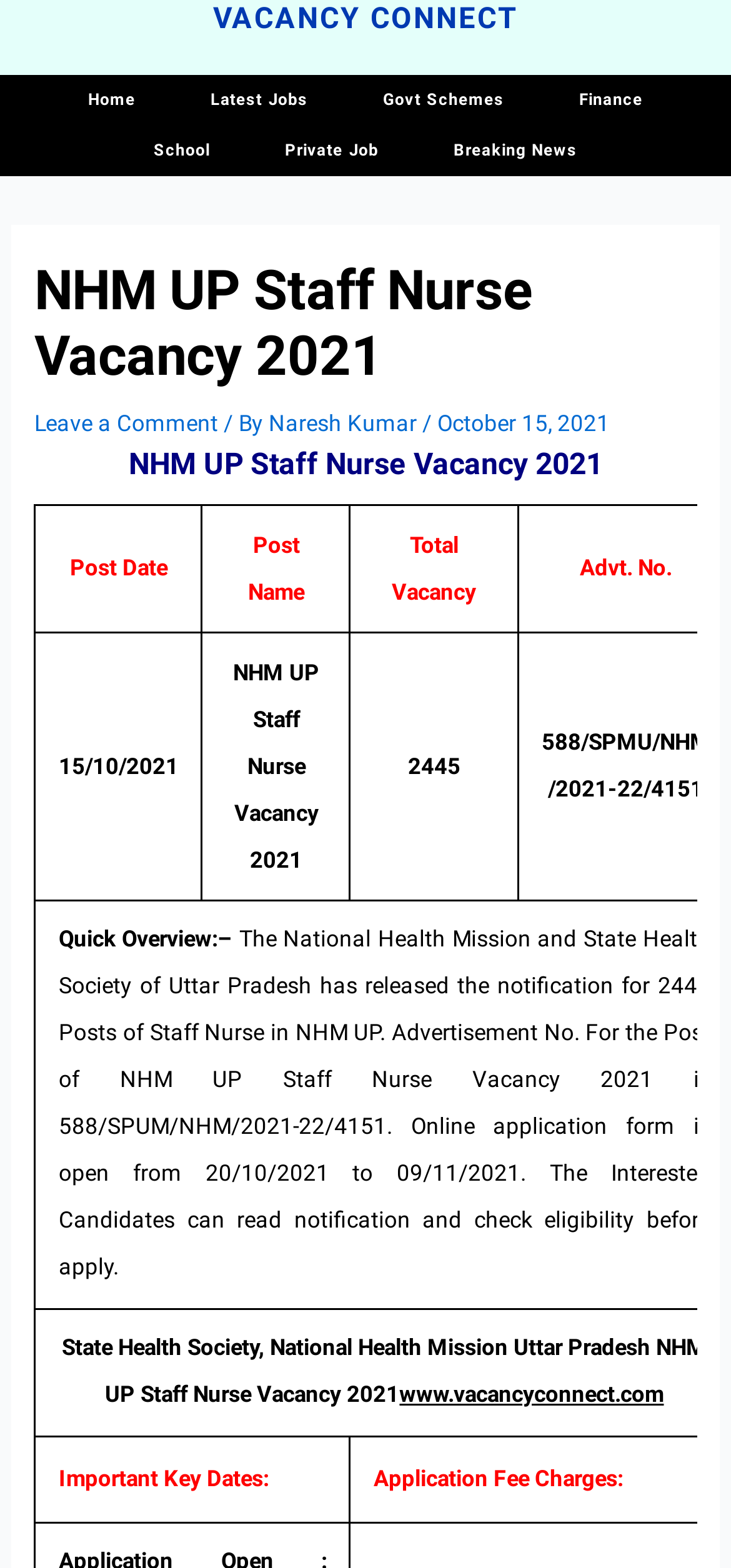Can you specify the bounding box coordinates of the area that needs to be clicked to fulfill the following instruction: "Check Important Key Dates"?

[0.05, 0.916, 0.48, 0.971]